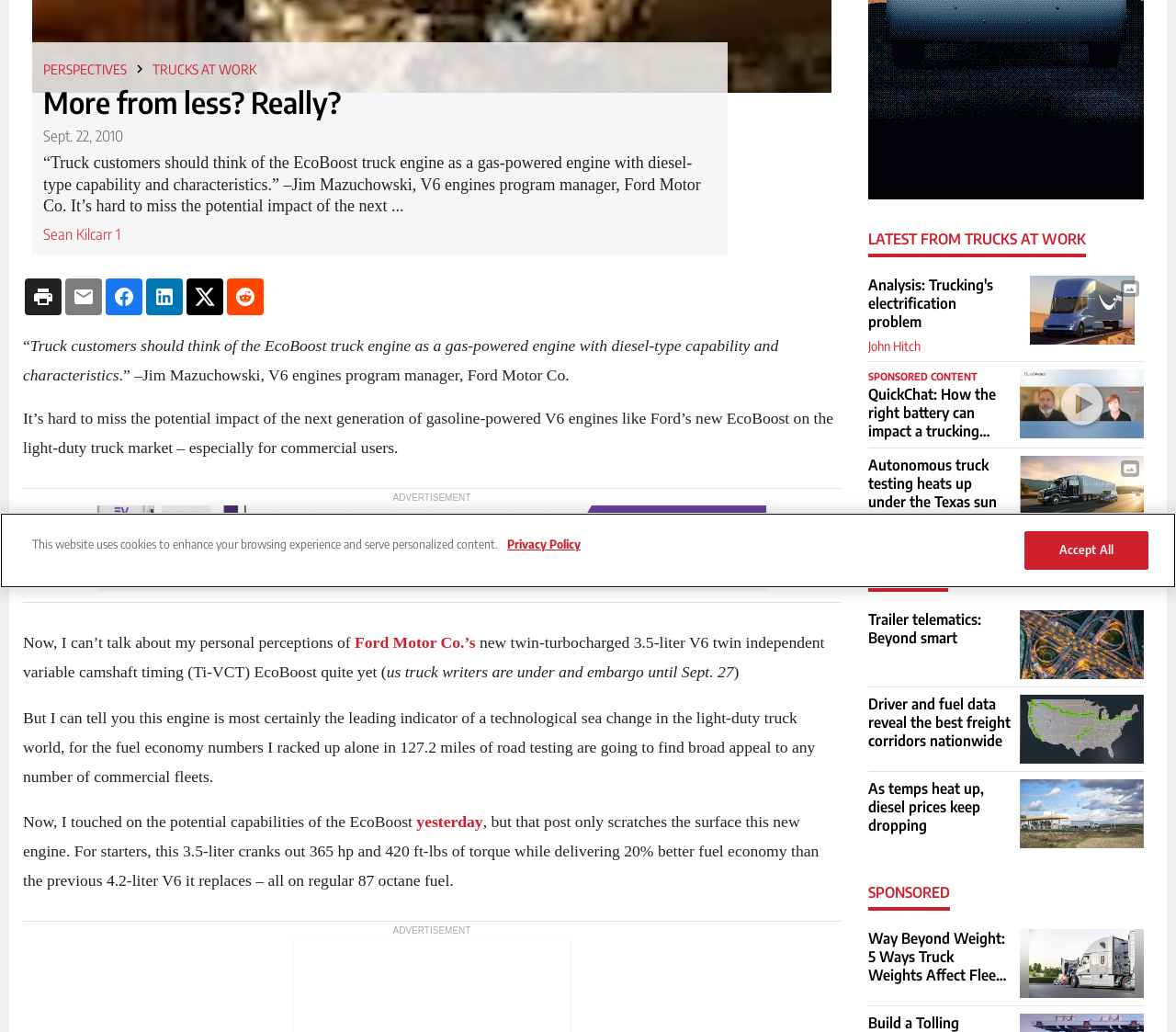Provide the bounding box for the UI element matching this description: "https://twitter.com/fleetowner".

[0.012, 0.315, 0.036, 0.342]